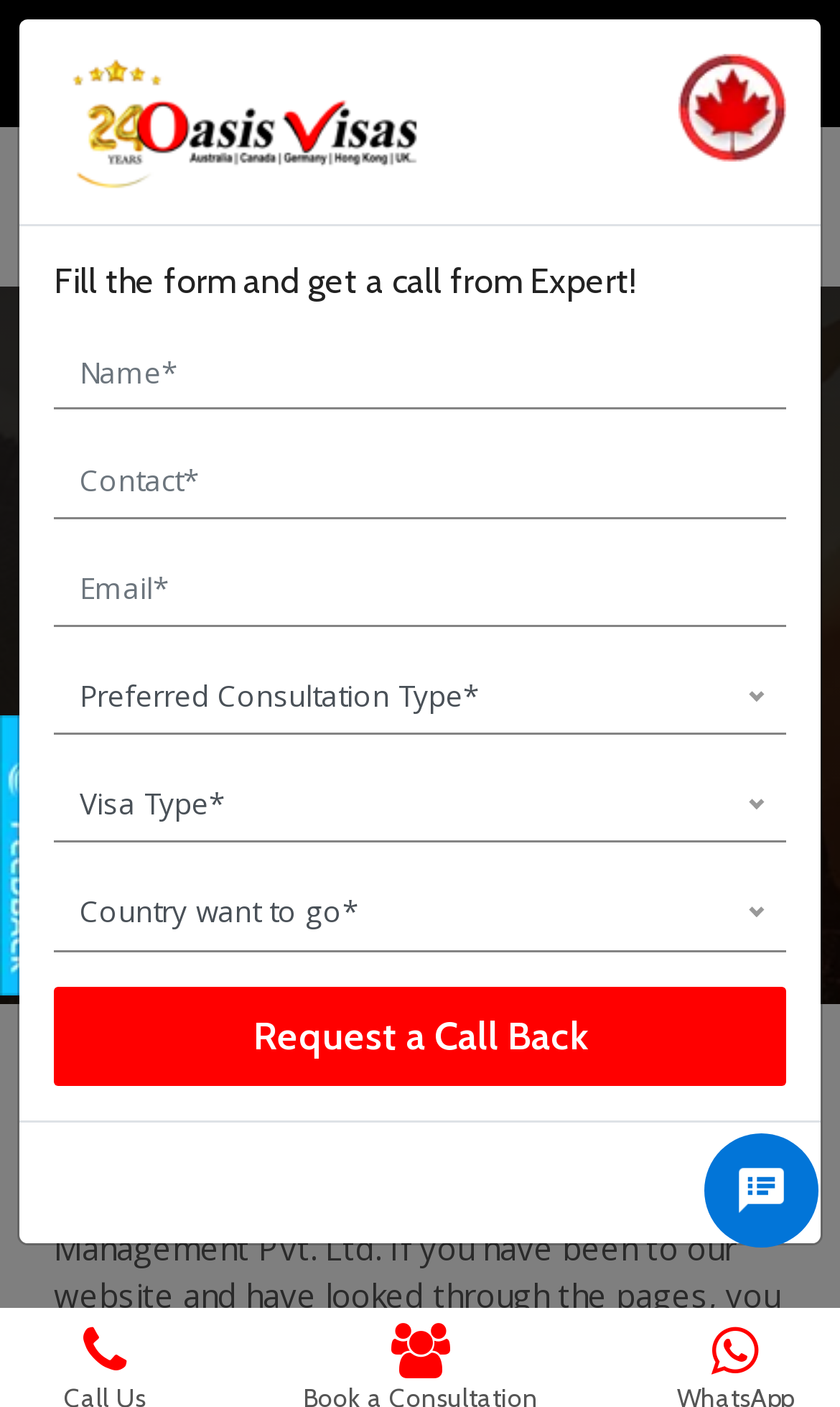What is the topic of the webpage?
Based on the image content, provide your answer in one word or a short phrase.

Immigration consulting